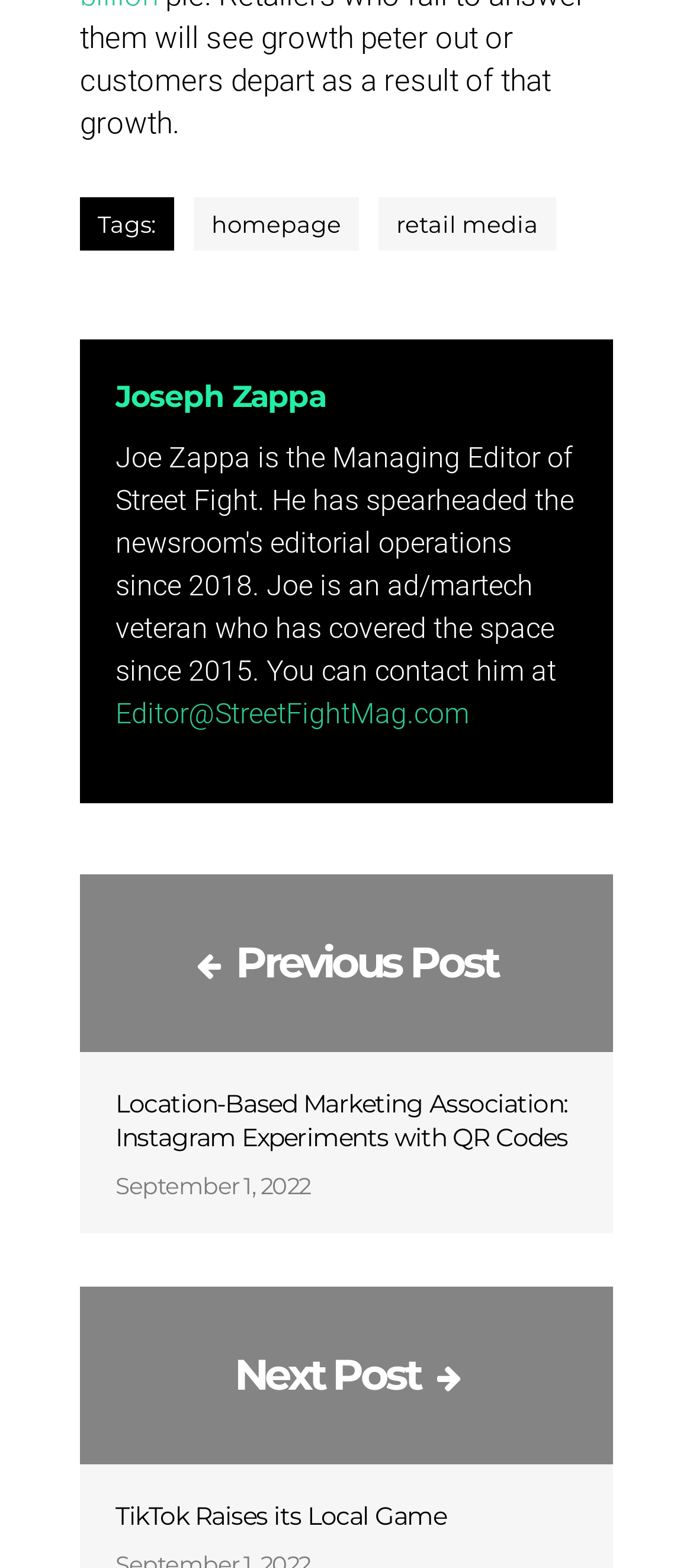How many articles are displayed on this page?
Give a comprehensive and detailed explanation for the question.

I counted the number of heading elements on the page and found two articles, one with the title 'Location-Based Marketing Association: Instagram Experiments with QR Codes' and another with the title 'TikTok Raises its Local Game'.